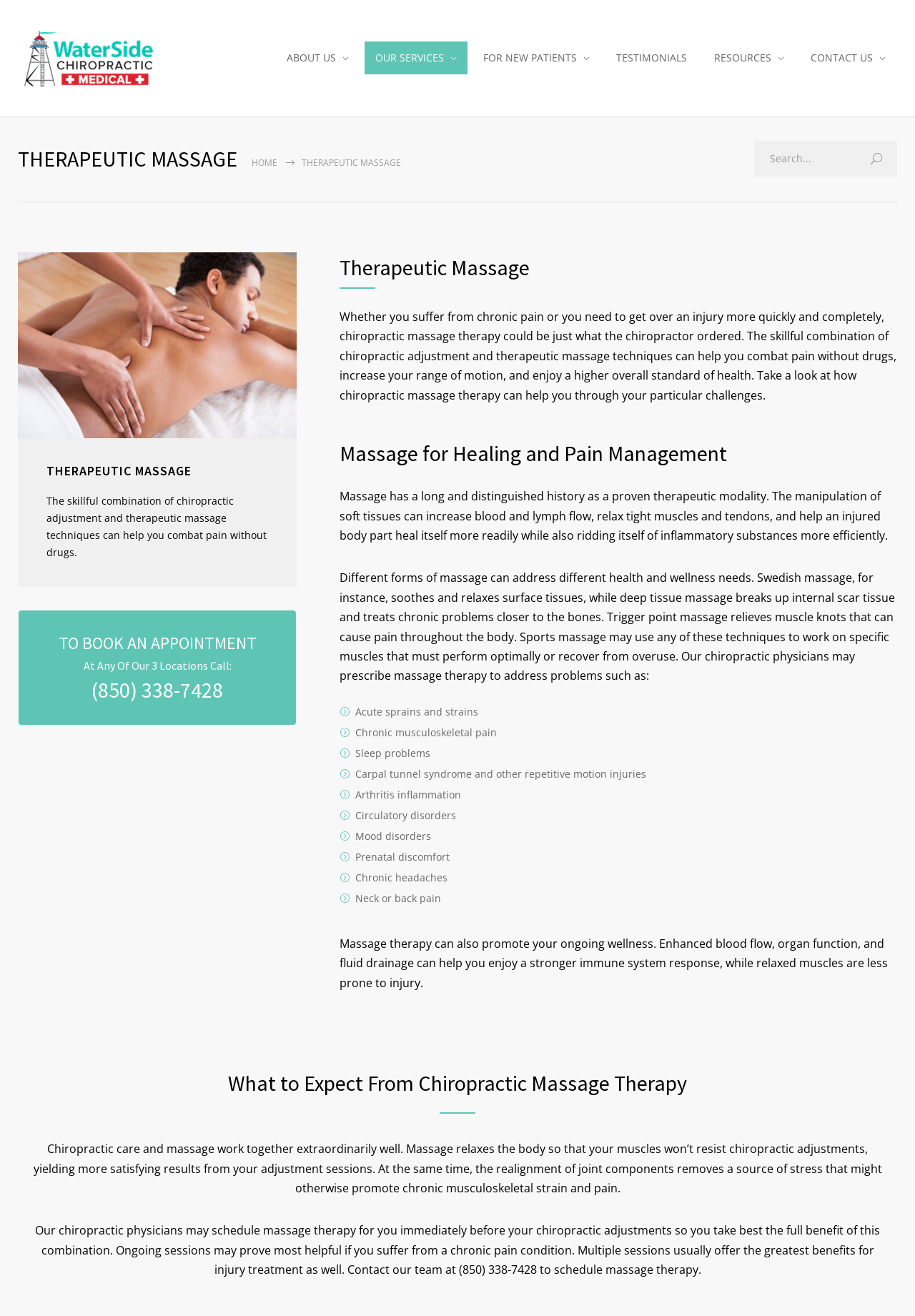Find the bounding box coordinates of the element to click in order to complete this instruction: "Call the phone number". The bounding box coordinates must be four float numbers between 0 and 1, denoted as [left, top, right, bottom].

[0.1, 0.514, 0.244, 0.534]